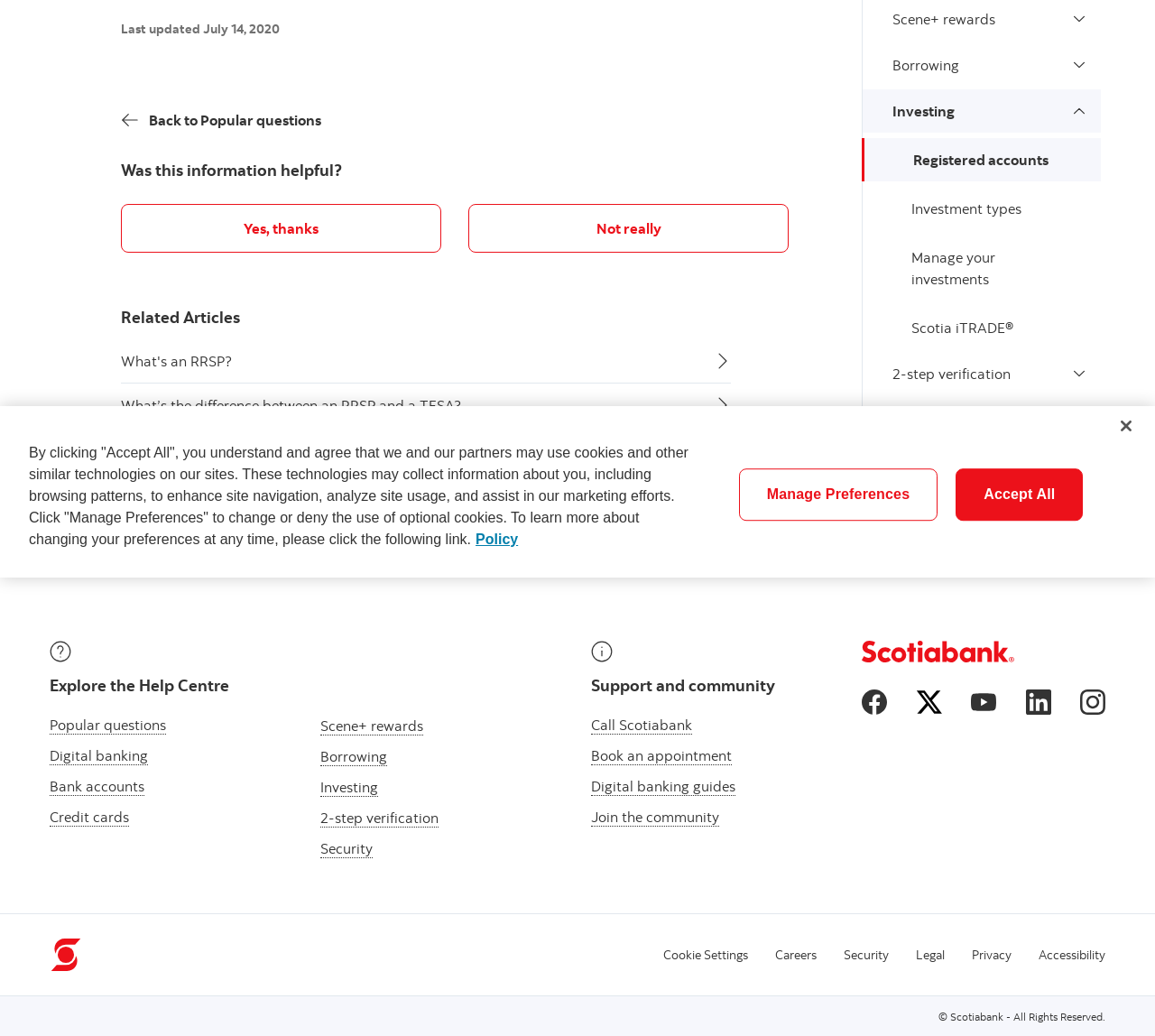Locate the bounding box of the UI element described in the following text: "Back to Popular questions".

[0.105, 0.095, 0.279, 0.137]